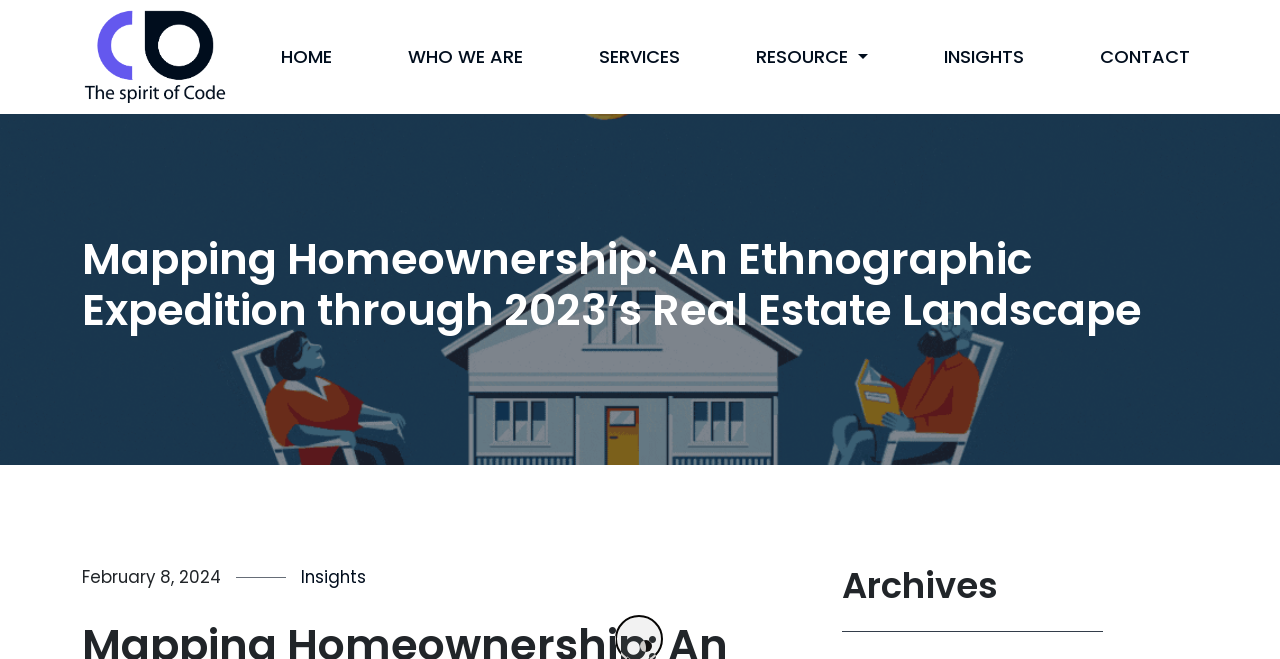What is the first menu item?
Provide a detailed answer to the question using information from the image.

I looked at the navigation menu at the top of the page and found the first menu item, which is 'HOME'.